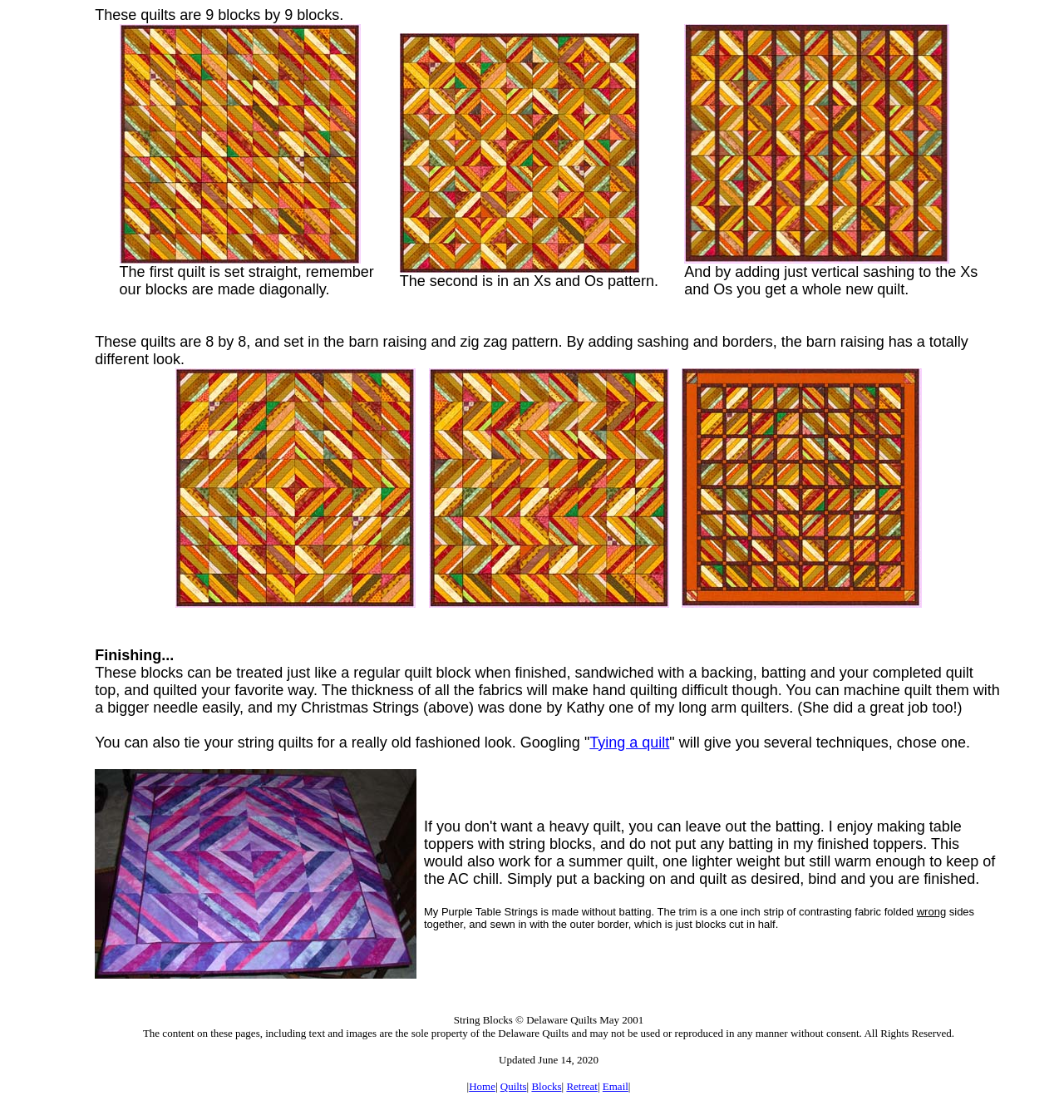What is the size of the quilts described?
Using the image as a reference, give a one-word or short phrase answer.

9 blocks by 9 blocks